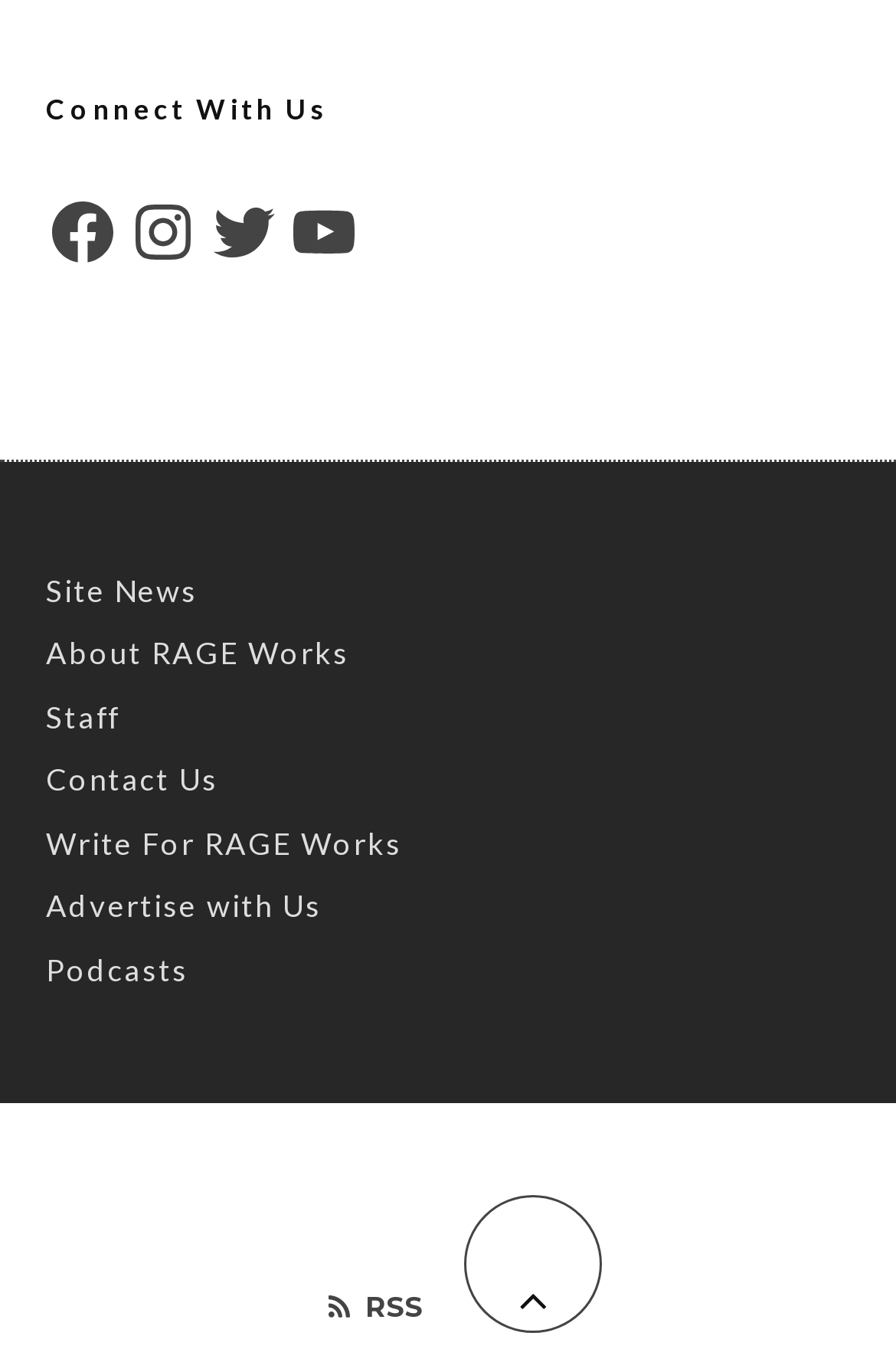Please indicate the bounding box coordinates for the clickable area to complete the following task: "Subscribe to RAGE Works RSS". The coordinates should be specified as four float numbers between 0 and 1, i.e., [left, top, right, bottom].

[0.328, 0.917, 0.51, 0.988]